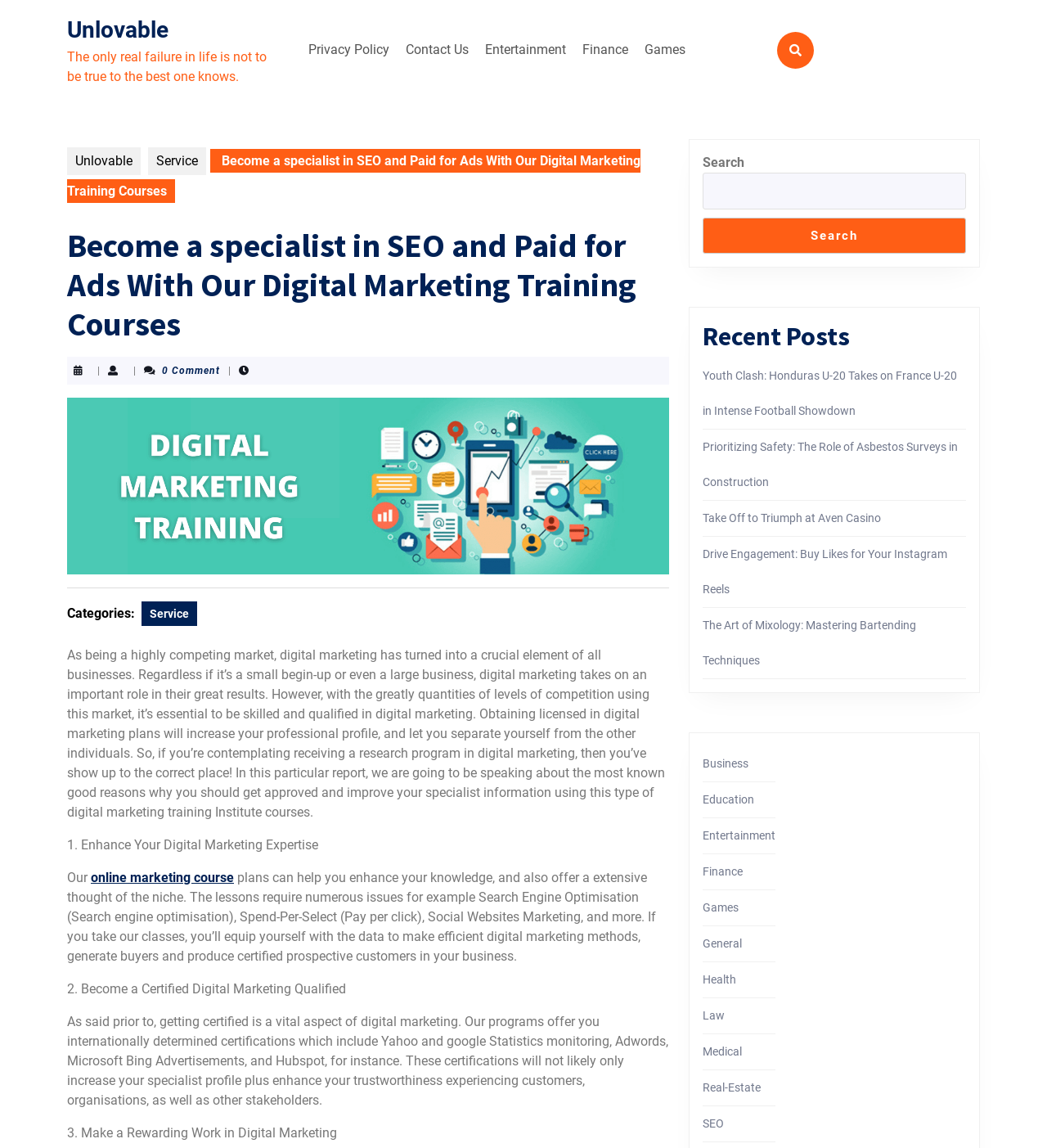Please find the bounding box for the UI element described by: "Service".

[0.141, 0.128, 0.197, 0.153]